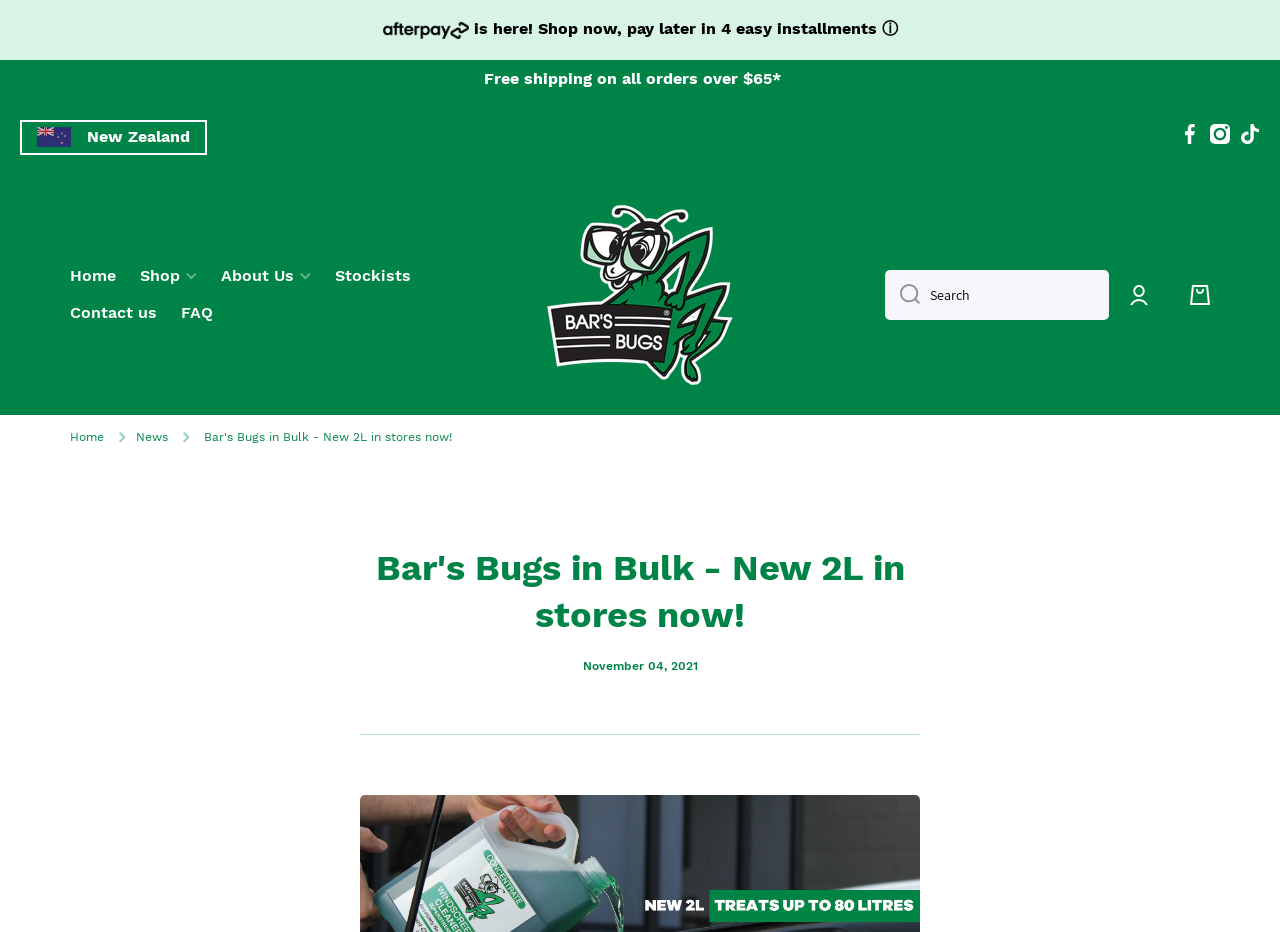Identify the bounding box coordinates of the element to click to follow this instruction: 'Shop now, pay later'. Ensure the coordinates are four float values between 0 and 1, provided as [left, top, right, bottom].

[0.366, 0.02, 0.689, 0.041]